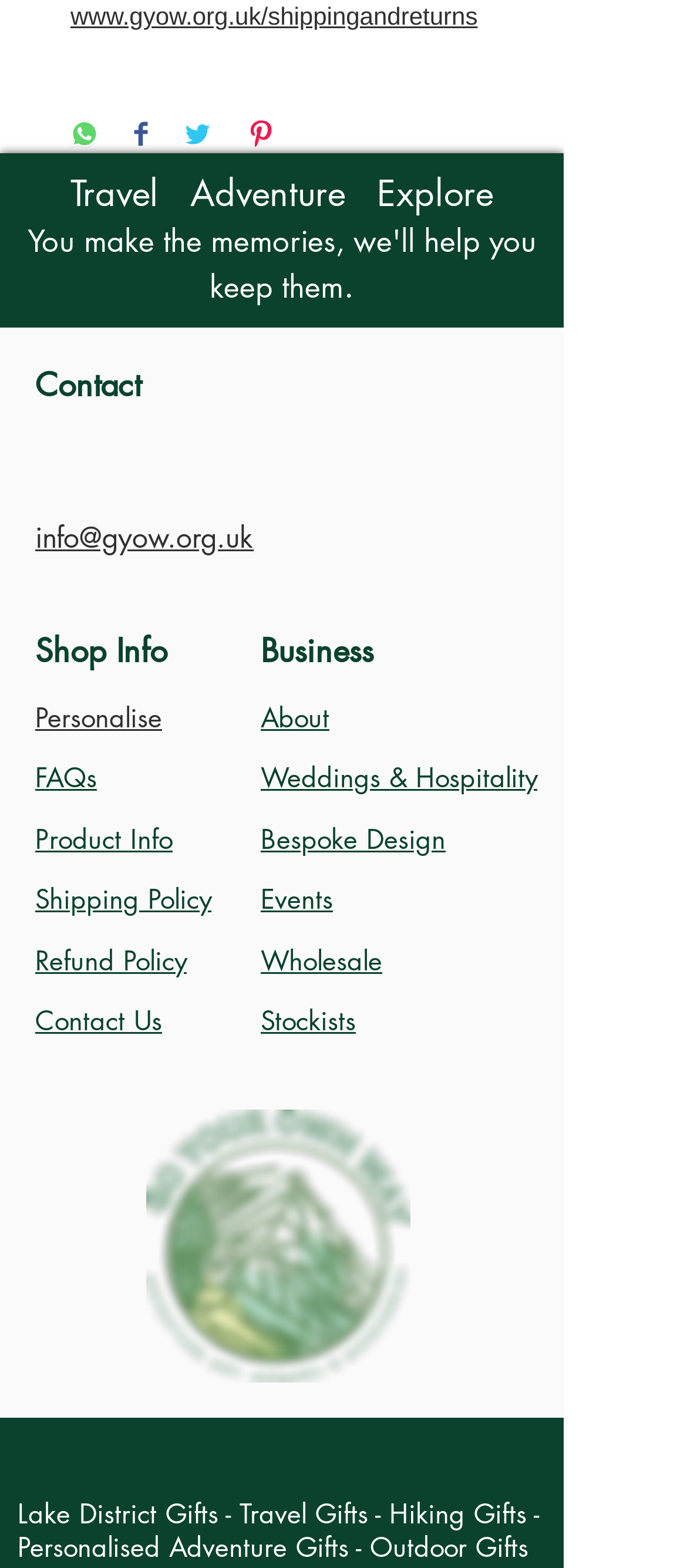Identify the bounding box coordinates of the HTML element based on this description: "Product Info".

[0.051, 0.524, 0.251, 0.545]